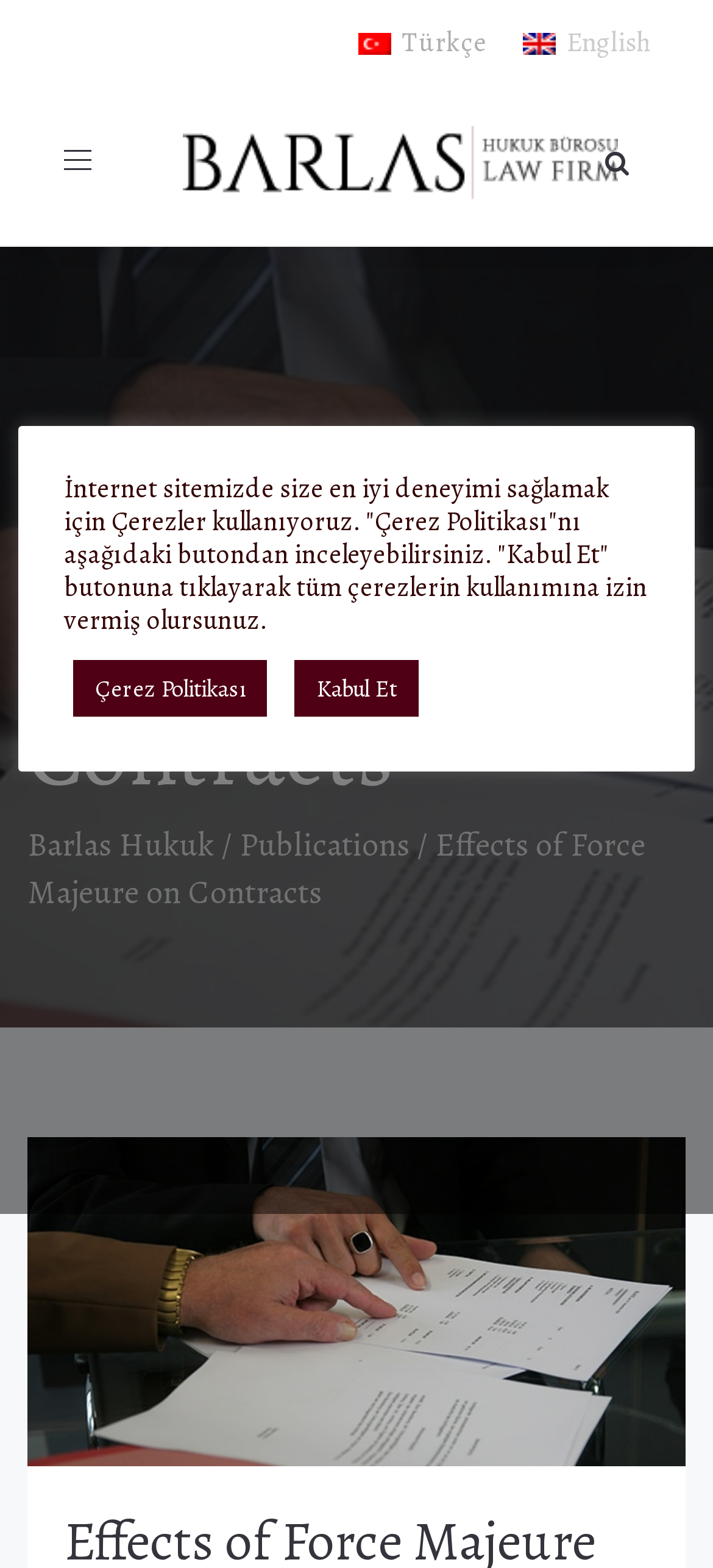Bounding box coordinates should be provided in the format (top-left x, top-left y, bottom-right x, bottom-right y) with all values between 0 and 1. Identify the bounding box for this UI element: parent_node: ETHEREAL NUMBERS

None